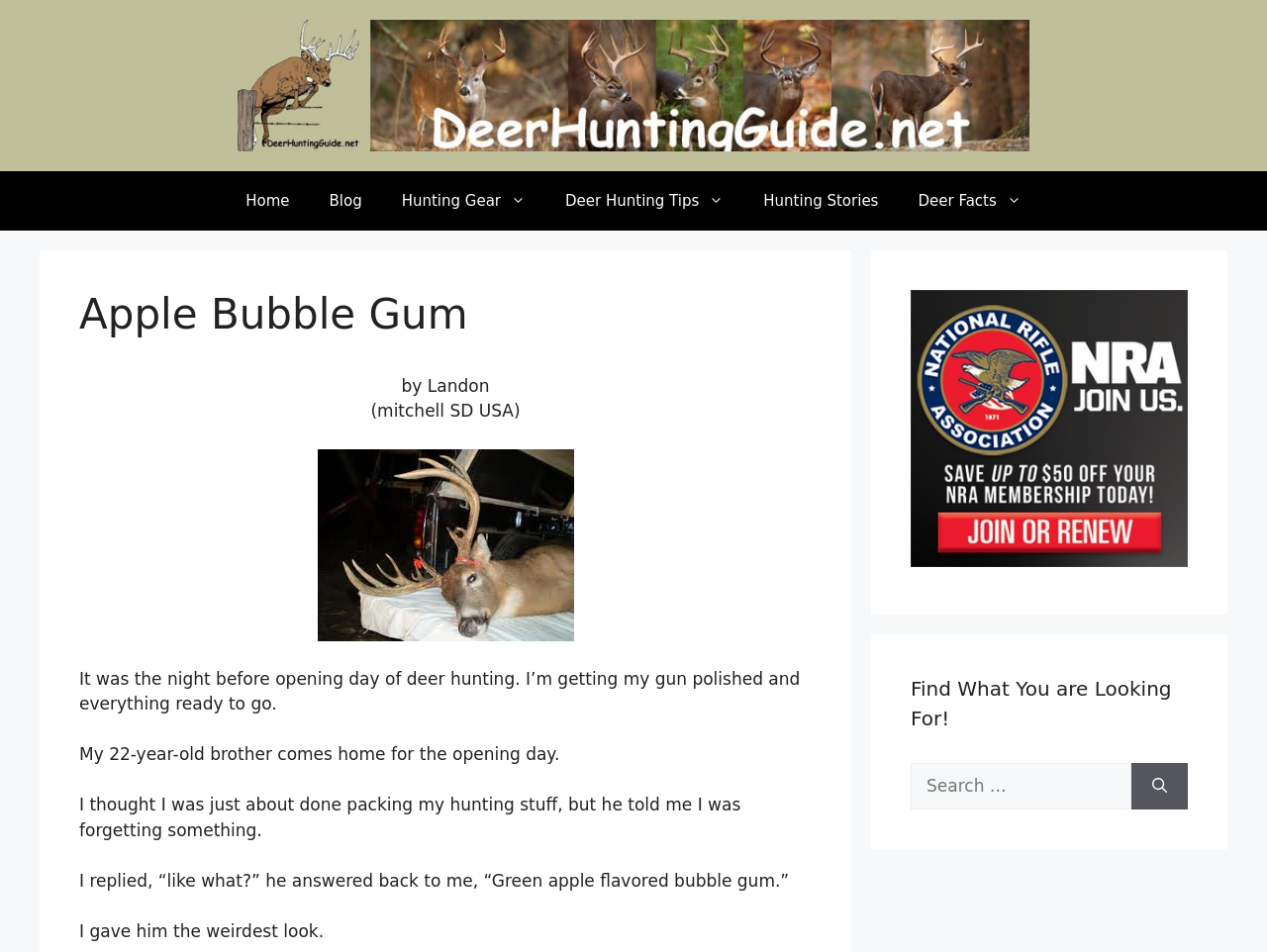Find the bounding box coordinates of the element you need to click on to perform this action: 'Read Hunting Stories'. The coordinates should be represented by four float values between 0 and 1, in the format [left, top, right, bottom].

[0.587, 0.18, 0.709, 0.243]